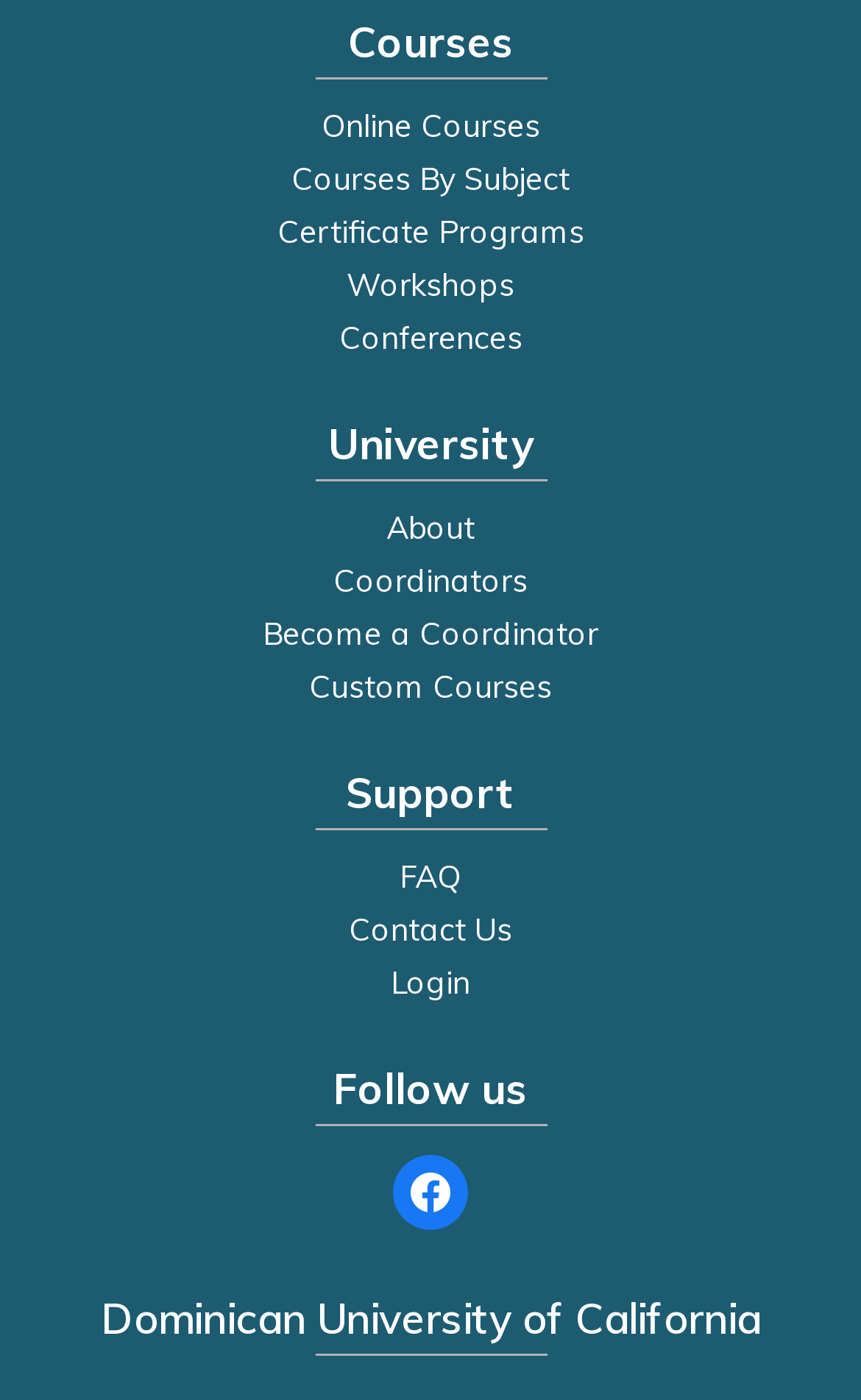What is the last link in the 'Support' section?
Give a single word or phrase as your answer by examining the image.

Login